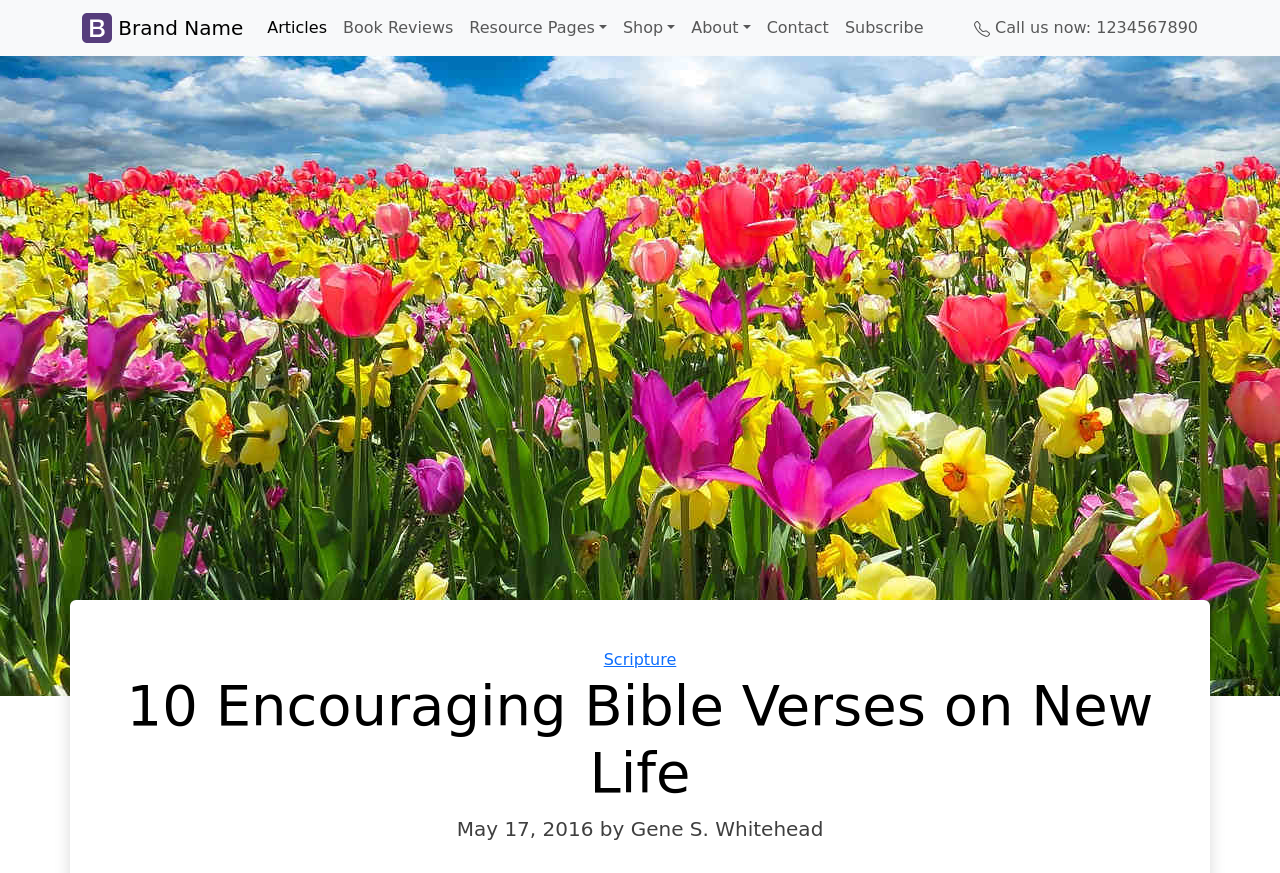Answer the question using only one word or a concise phrase: What is the author's name?

Gene S. Whitehead